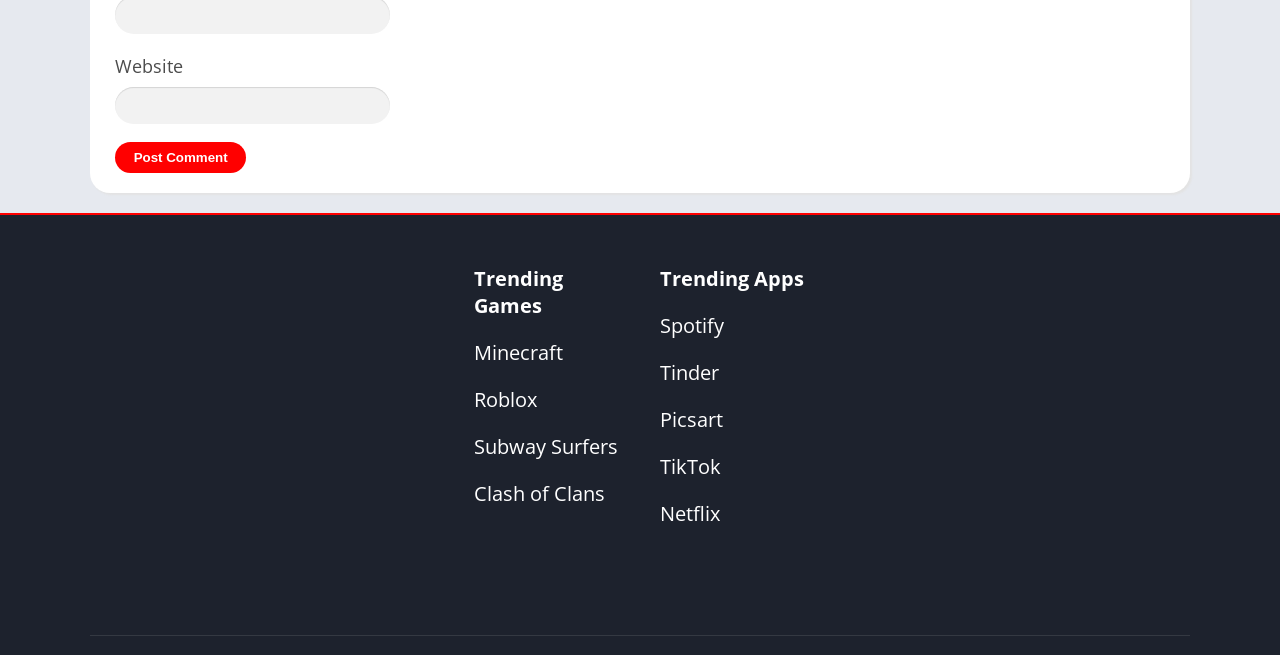Specify the bounding box coordinates of the region I need to click to perform the following instruction: "Visit Minecraft". The coordinates must be four float numbers in the range of 0 to 1, i.e., [left, top, right, bottom].

[0.37, 0.518, 0.44, 0.559]